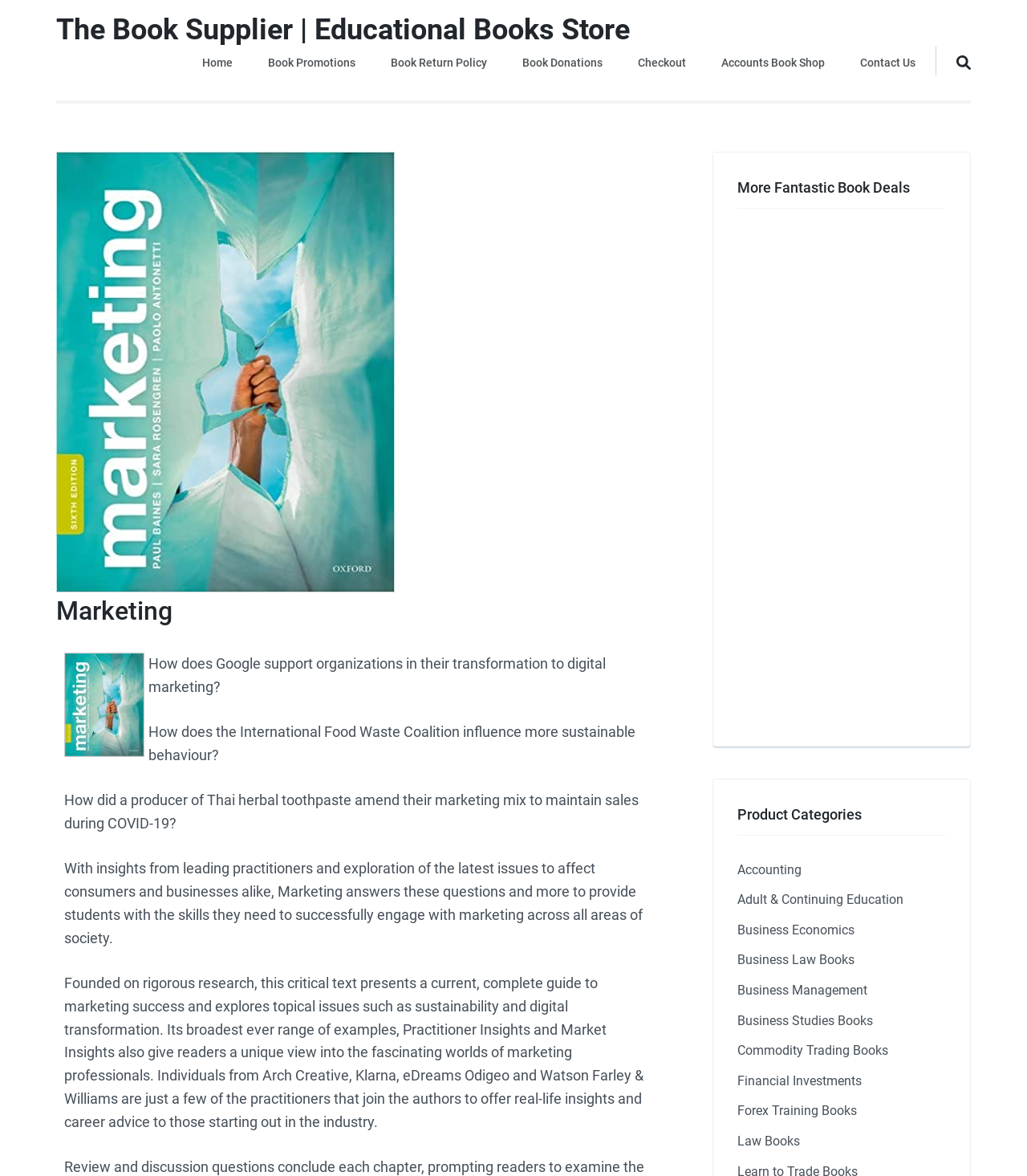What is the topic of the first static text?
Using the image, give a concise answer in the form of a single word or short phrase.

Google's support for digital marketing